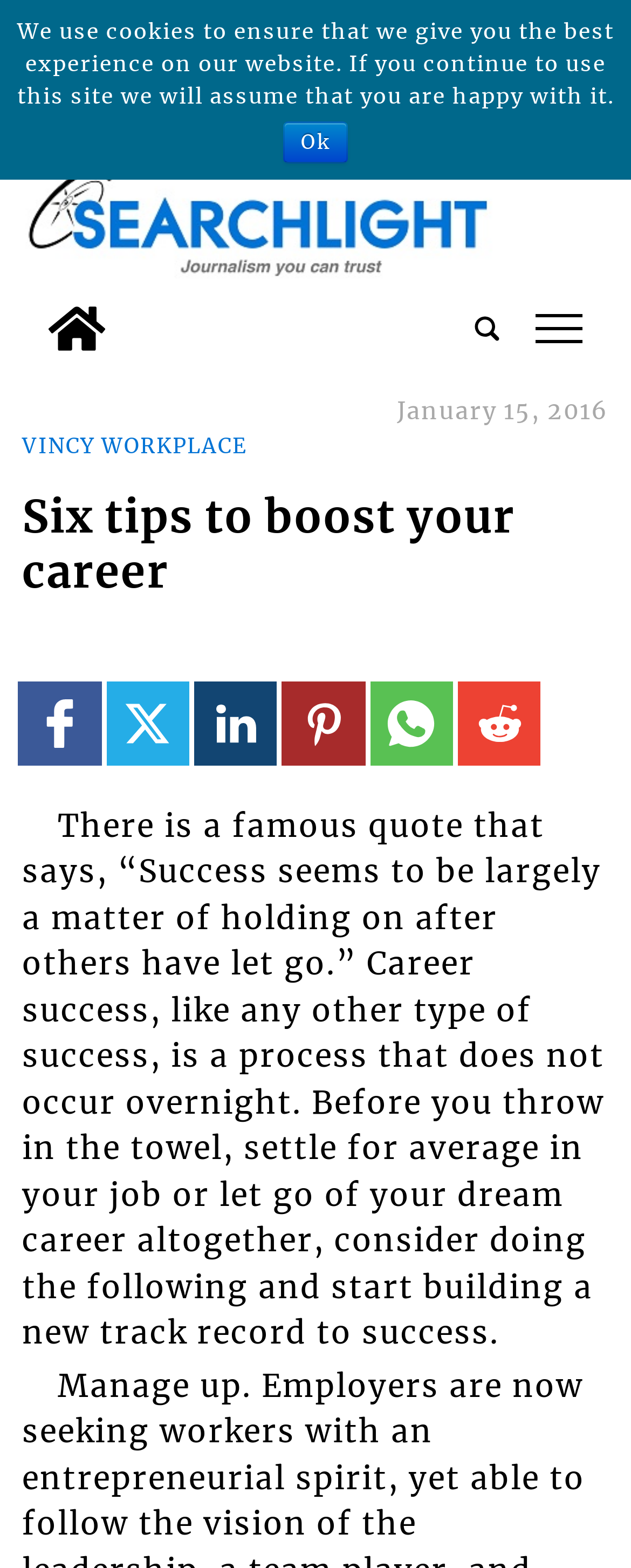Identify the coordinates of the bounding box for the element that must be clicked to accomplish the instruction: "Visit the Facebook page".

[0.029, 0.791, 0.16, 0.844]